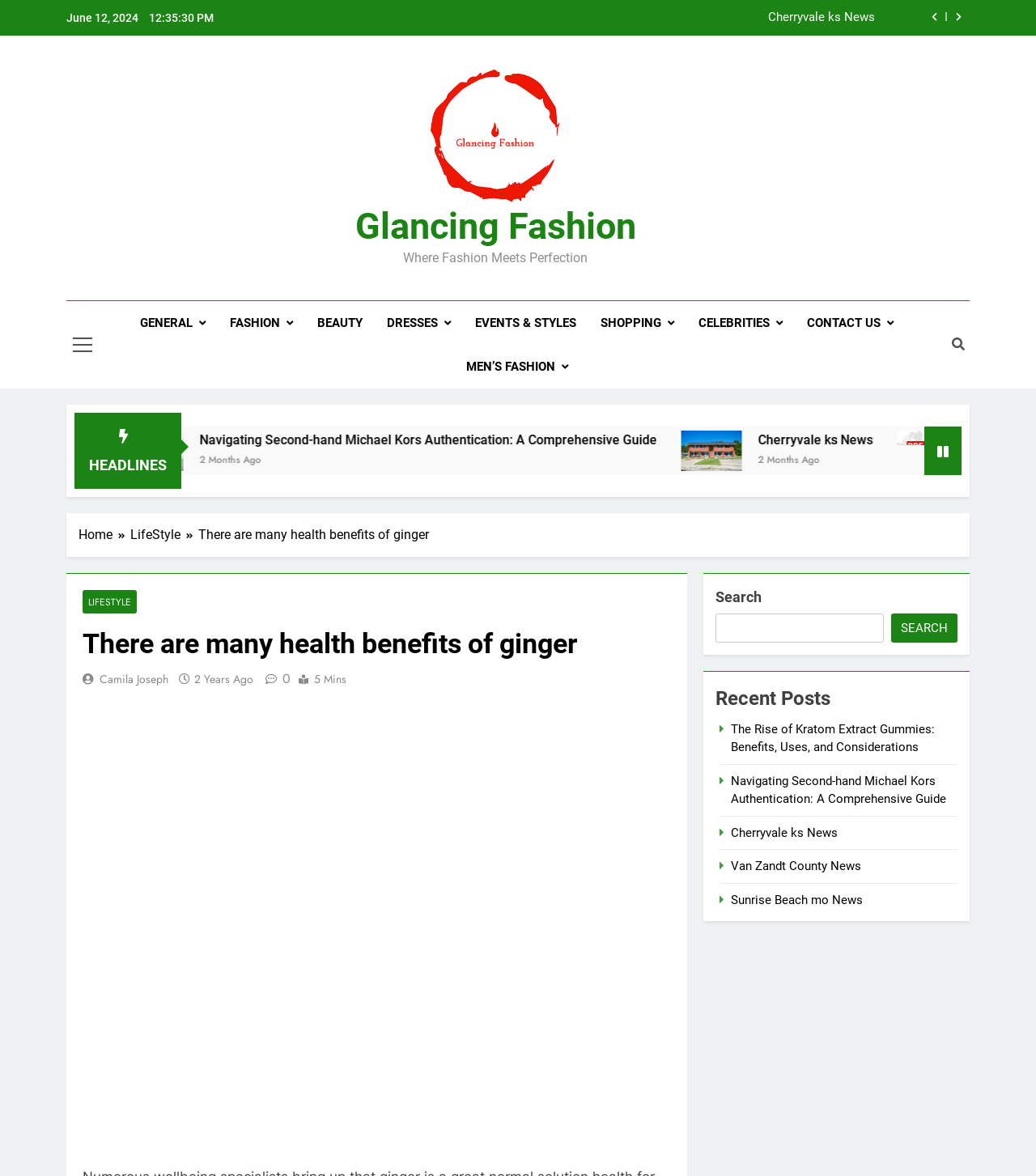Show me the bounding box coordinates of the clickable region to achieve the task as per the instruction: "Read the article about health benefits of ginger".

[0.08, 0.535, 0.648, 0.559]